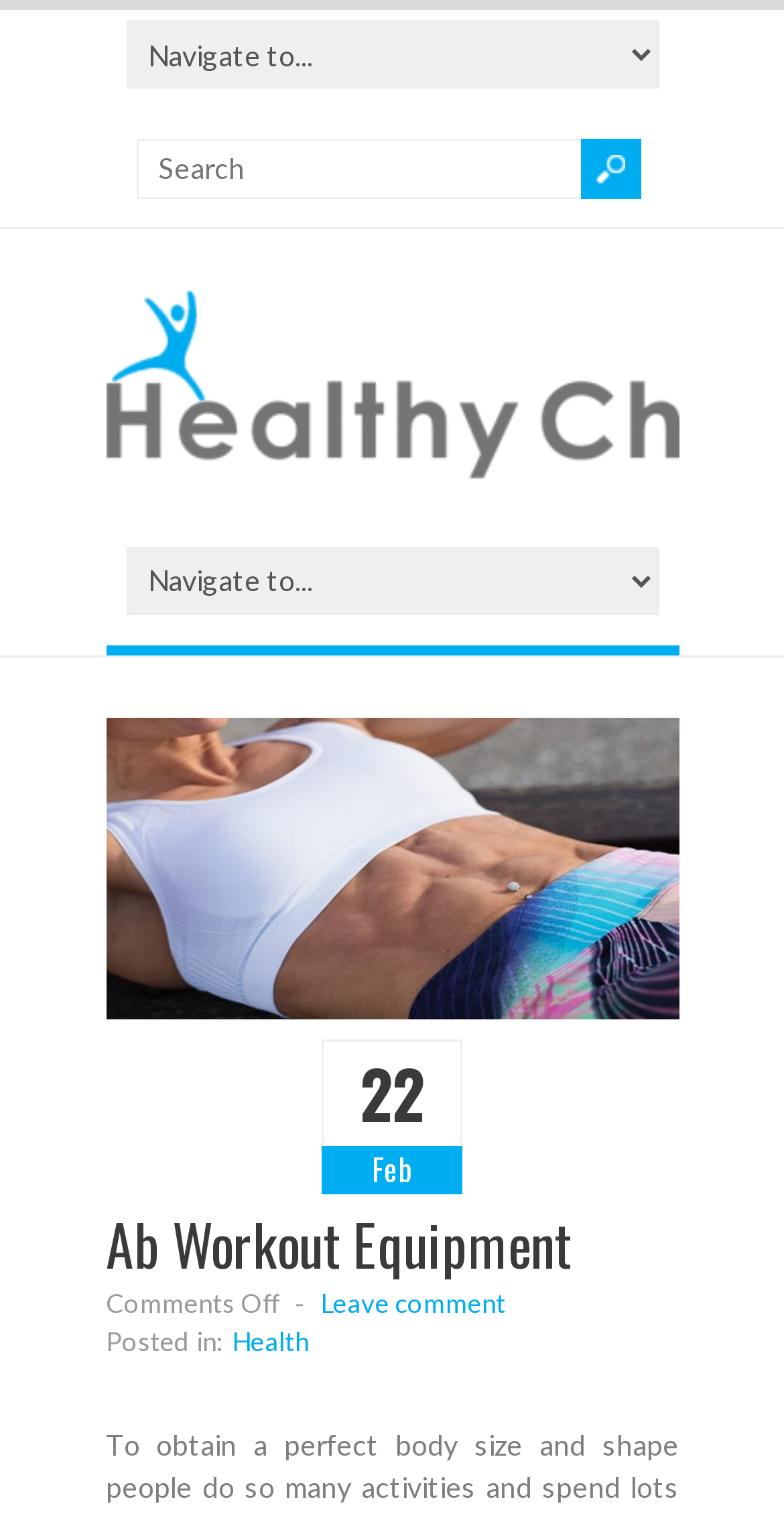Please answer the following question using a single word or phrase: What is the current month?

Feb